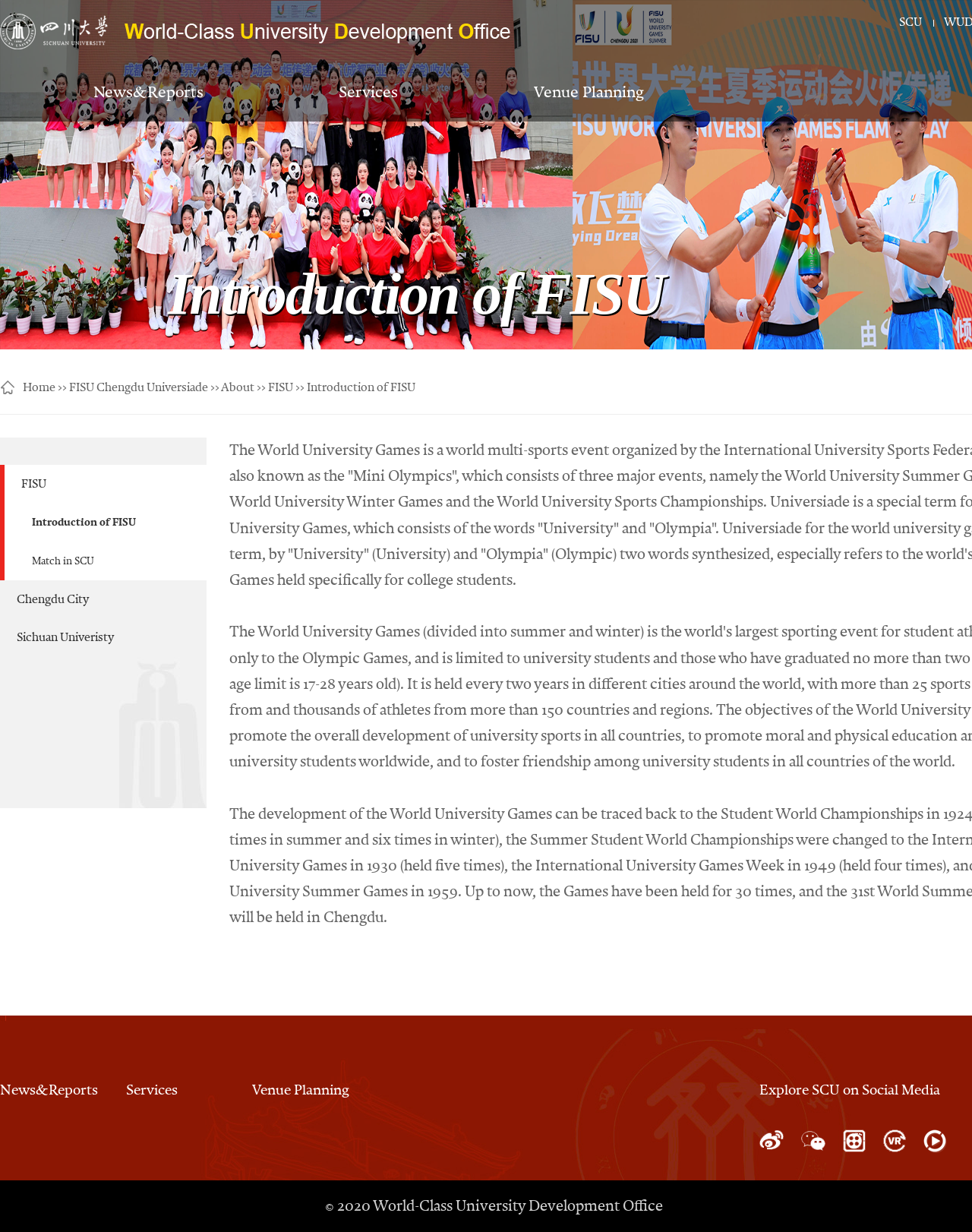What is the name of the university?
From the image, respond with a single word or phrase.

Sichuan University